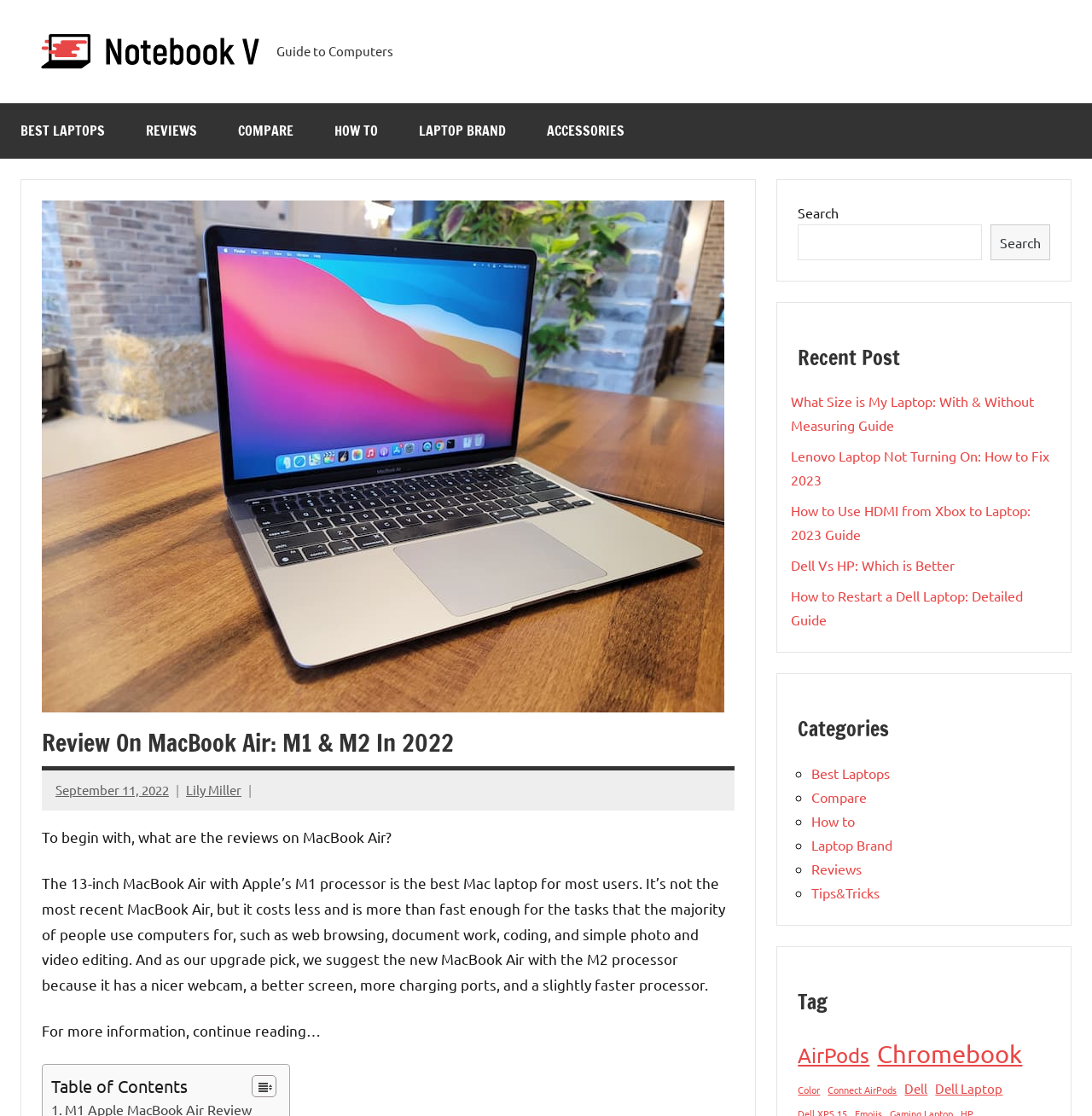Please identify the bounding box coordinates for the region that you need to click to follow this instruction: "Search for something".

[0.731, 0.201, 0.899, 0.233]